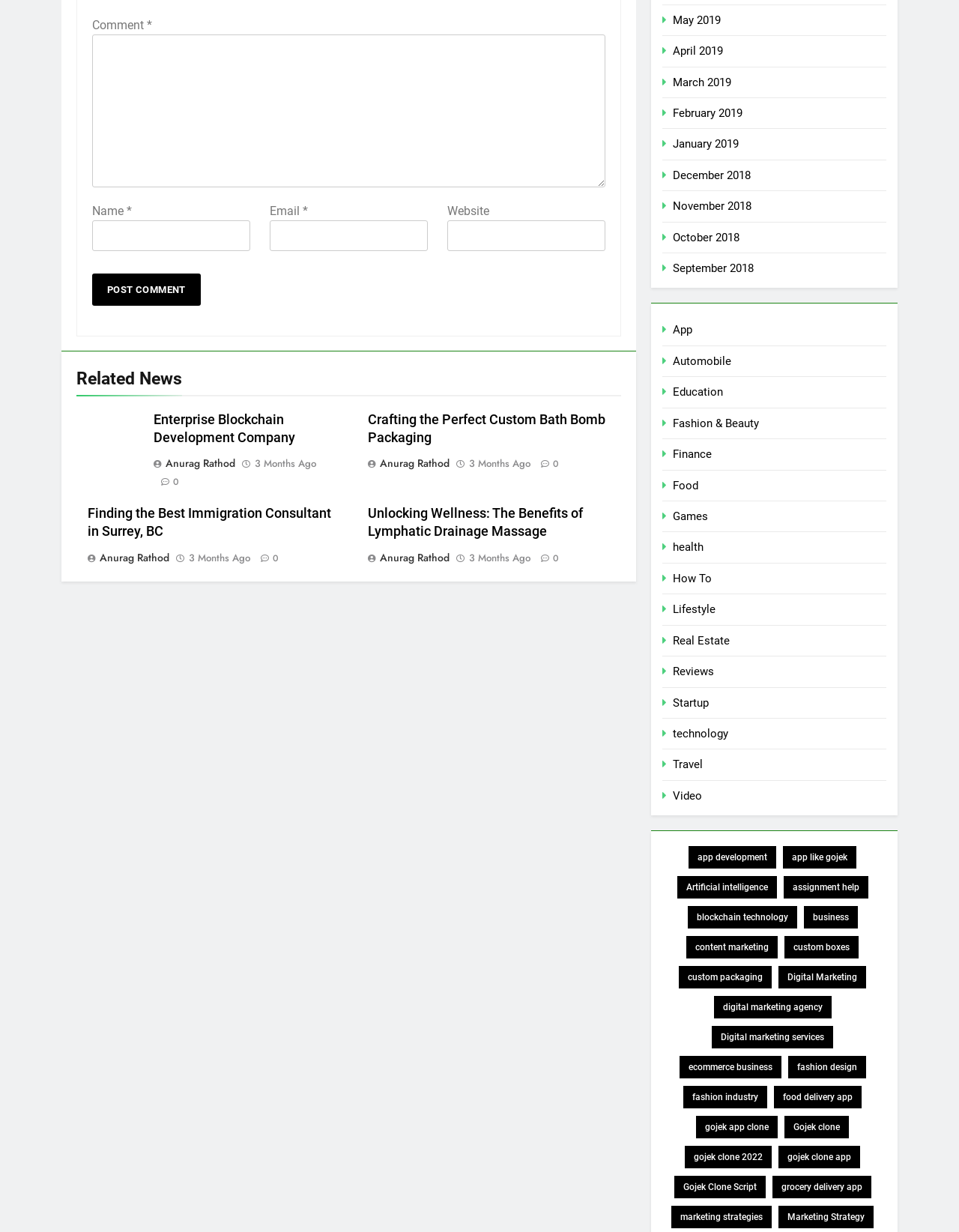Give a short answer using one word or phrase for the question:
What is the category of the link 'App'?

Technology